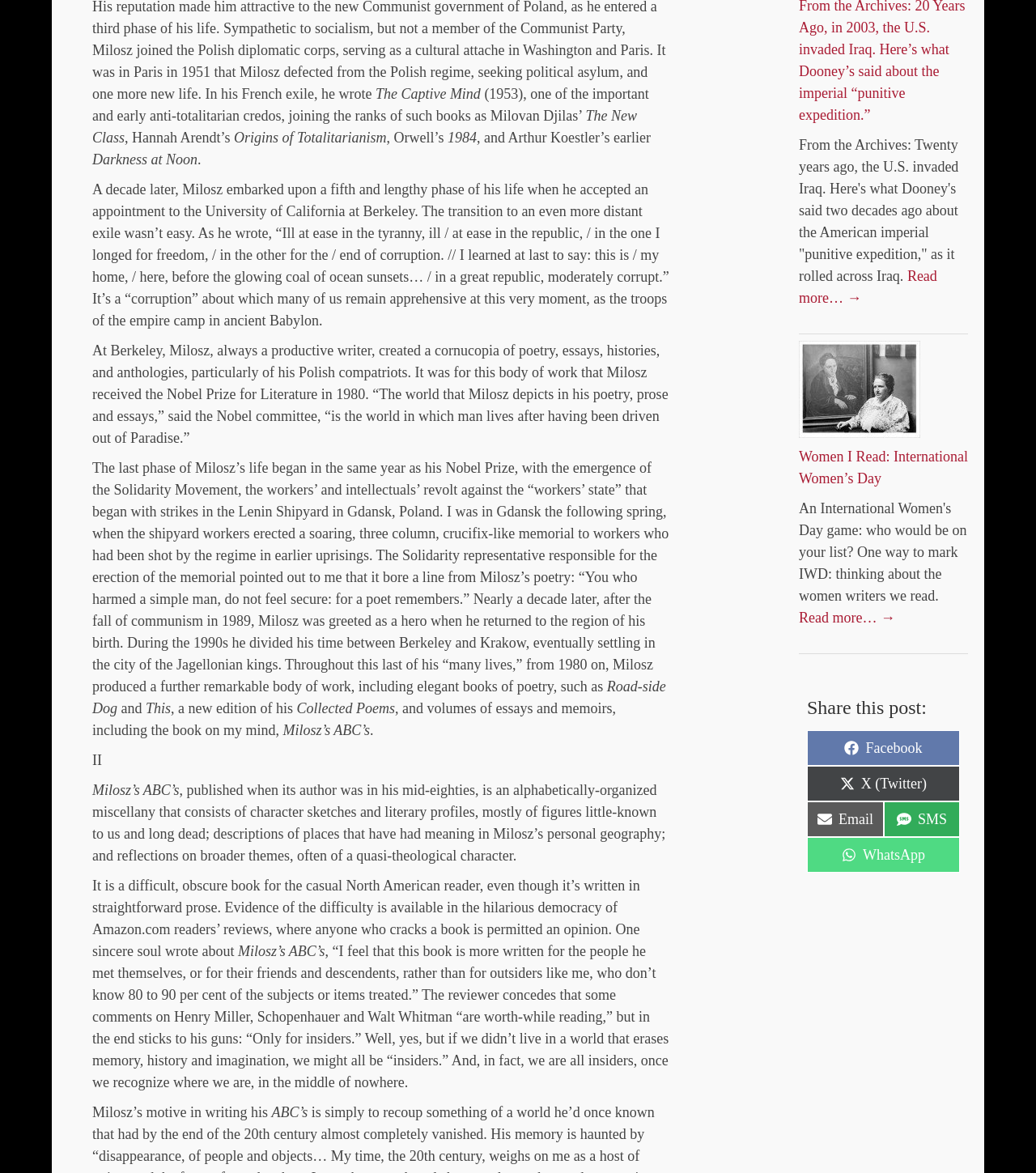Please find the bounding box for the UI element described by: "Share on X (Twitter)".

[0.779, 0.653, 0.927, 0.683]